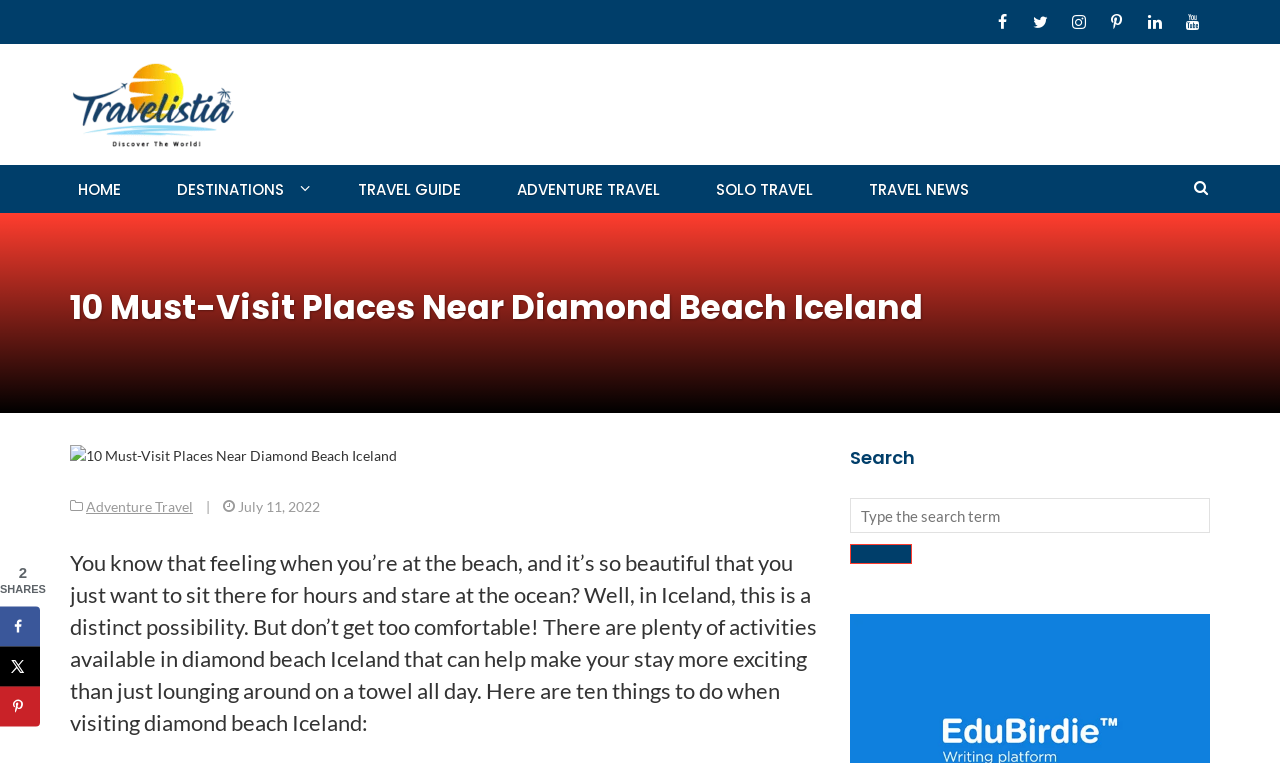Please answer the following question as detailed as possible based on the image: 
What is the topic of the article?

The topic of the article can be inferred from the heading '10 Must-Visit Places Near Diamond Beach Iceland' and the text that follows, which discusses activities and attractions near Diamond Beach in Iceland.